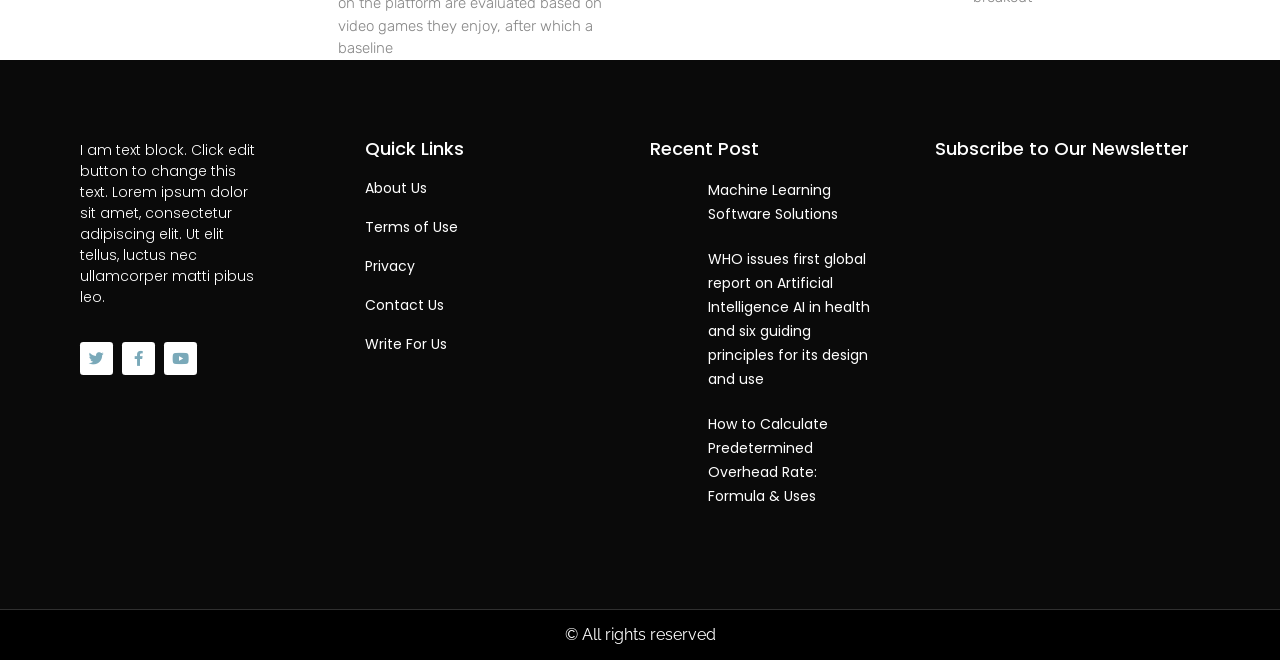What is the purpose of the section below 'Recent Post'?
Please use the image to deliver a detailed and complete answer.

The section below 'Recent Post' is for subscribing to the newsletter, as indicated by the heading 'Subscribe to Our Newsletter' with a bounding box coordinate of [0.73, 0.212, 0.938, 0.239].